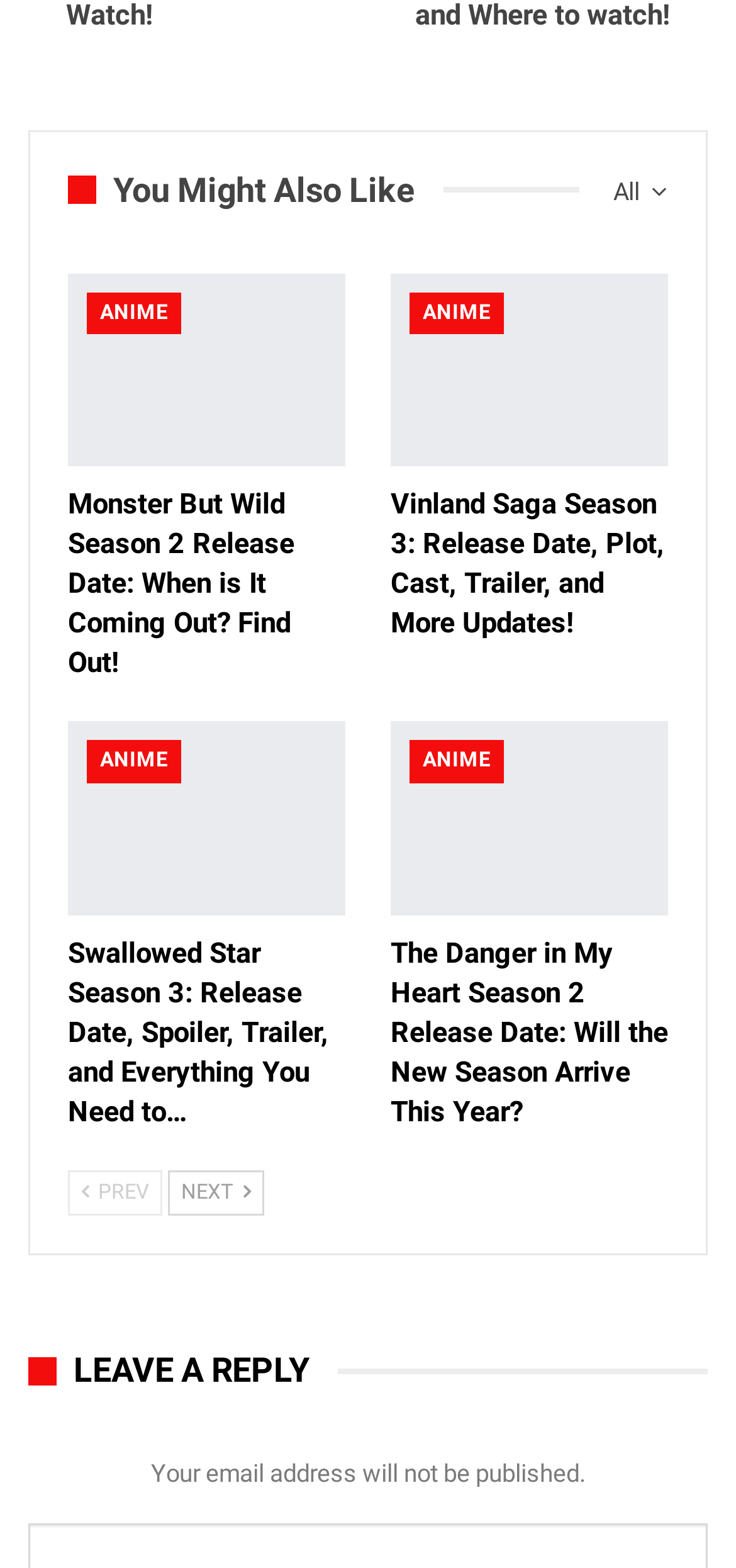What is the title of the first article?
Answer the question with a single word or phrase derived from the image.

Monster But Wild Season 2 Release Date